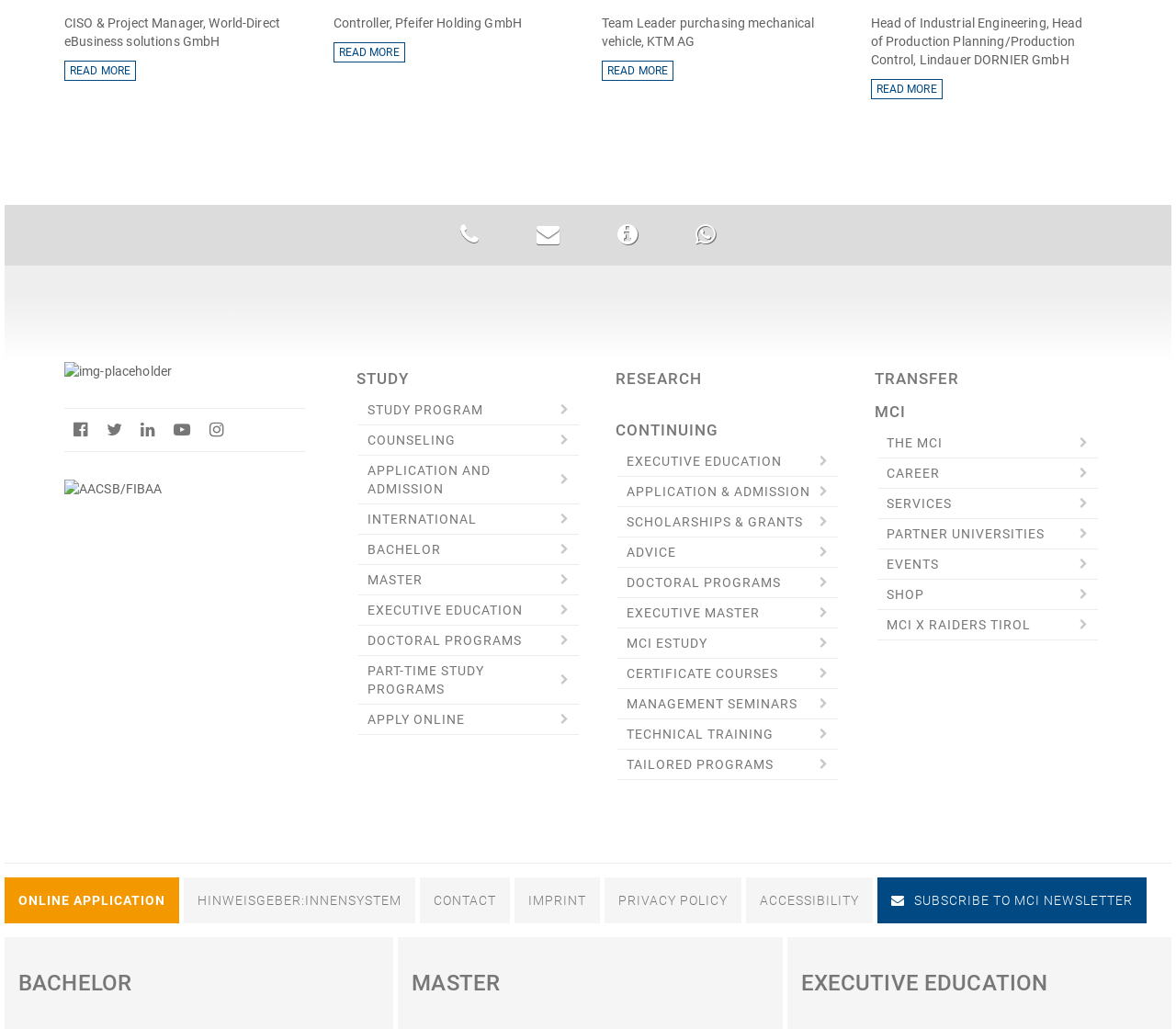Show the bounding box coordinates for the element that needs to be clicked to execute the following instruction: "Click on READ MORE about CISO & Project Manager". Provide the coordinates in the form of four float numbers between 0 and 1, i.e., [left, top, right, bottom].

[0.055, 0.059, 0.116, 0.078]